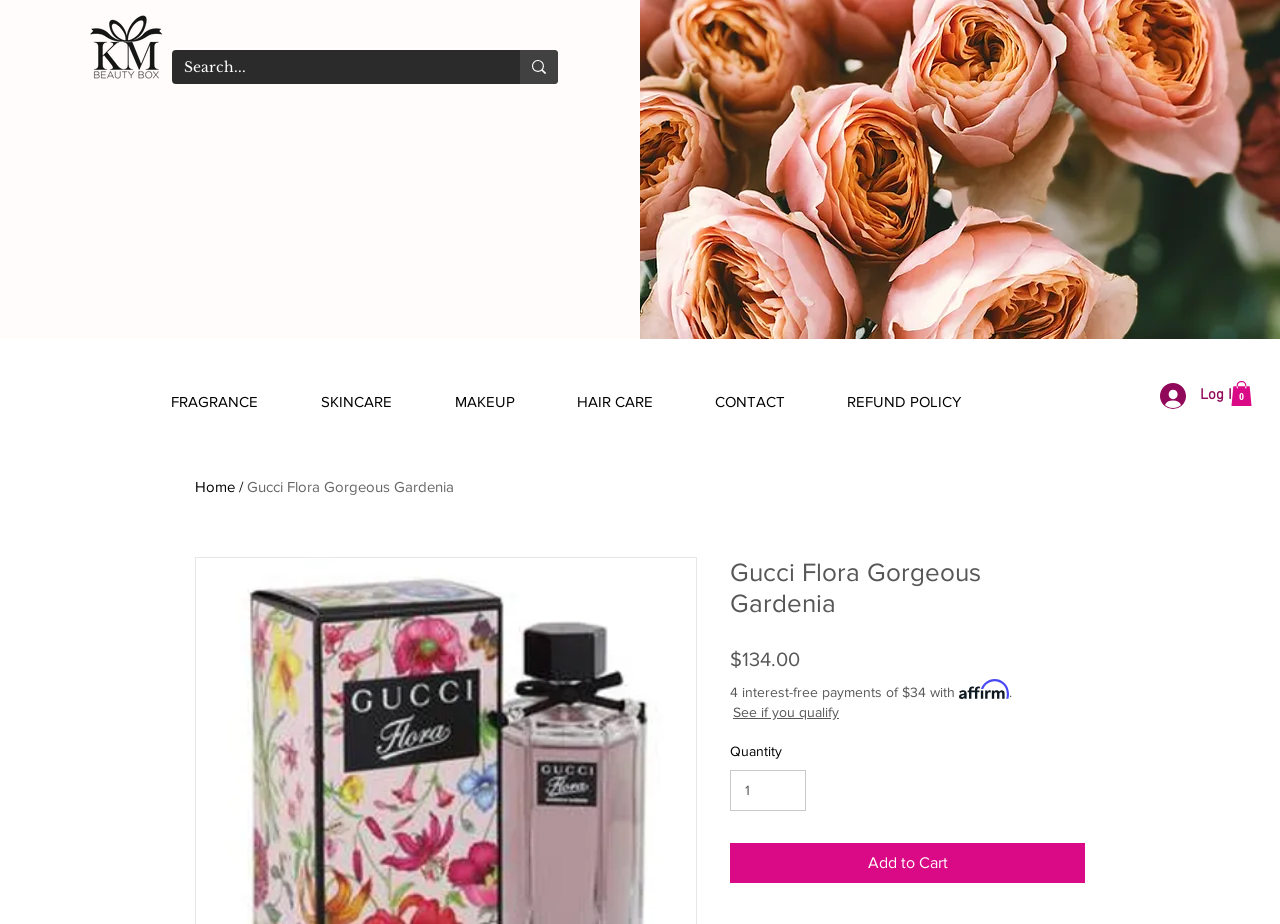Show the bounding box coordinates of the region that should be clicked to follow the instruction: "View reviews."

[0.0, 0.638, 0.037, 0.798]